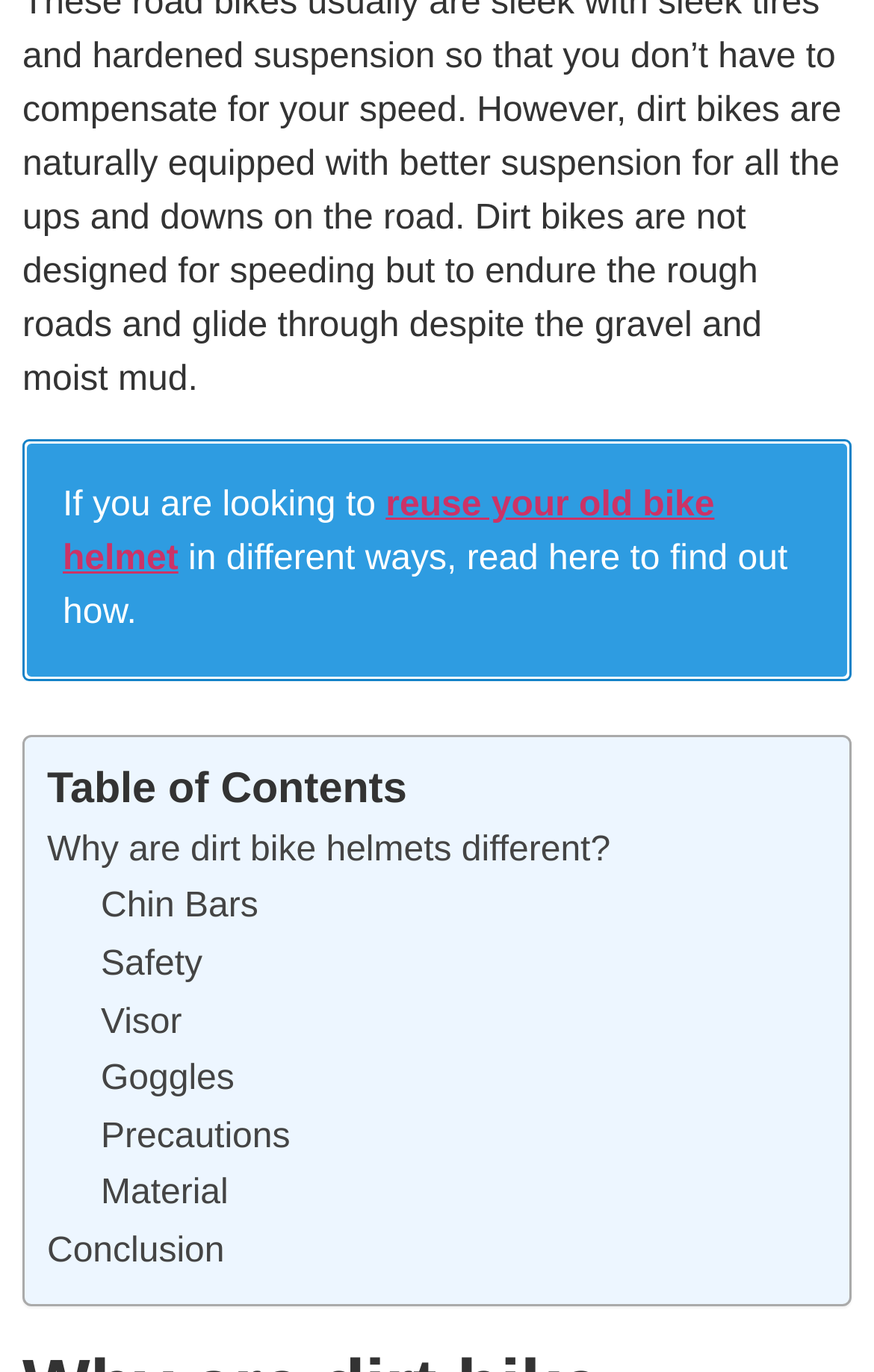Give a one-word or phrase response to the following question: How many links are there in the table of contents?

8